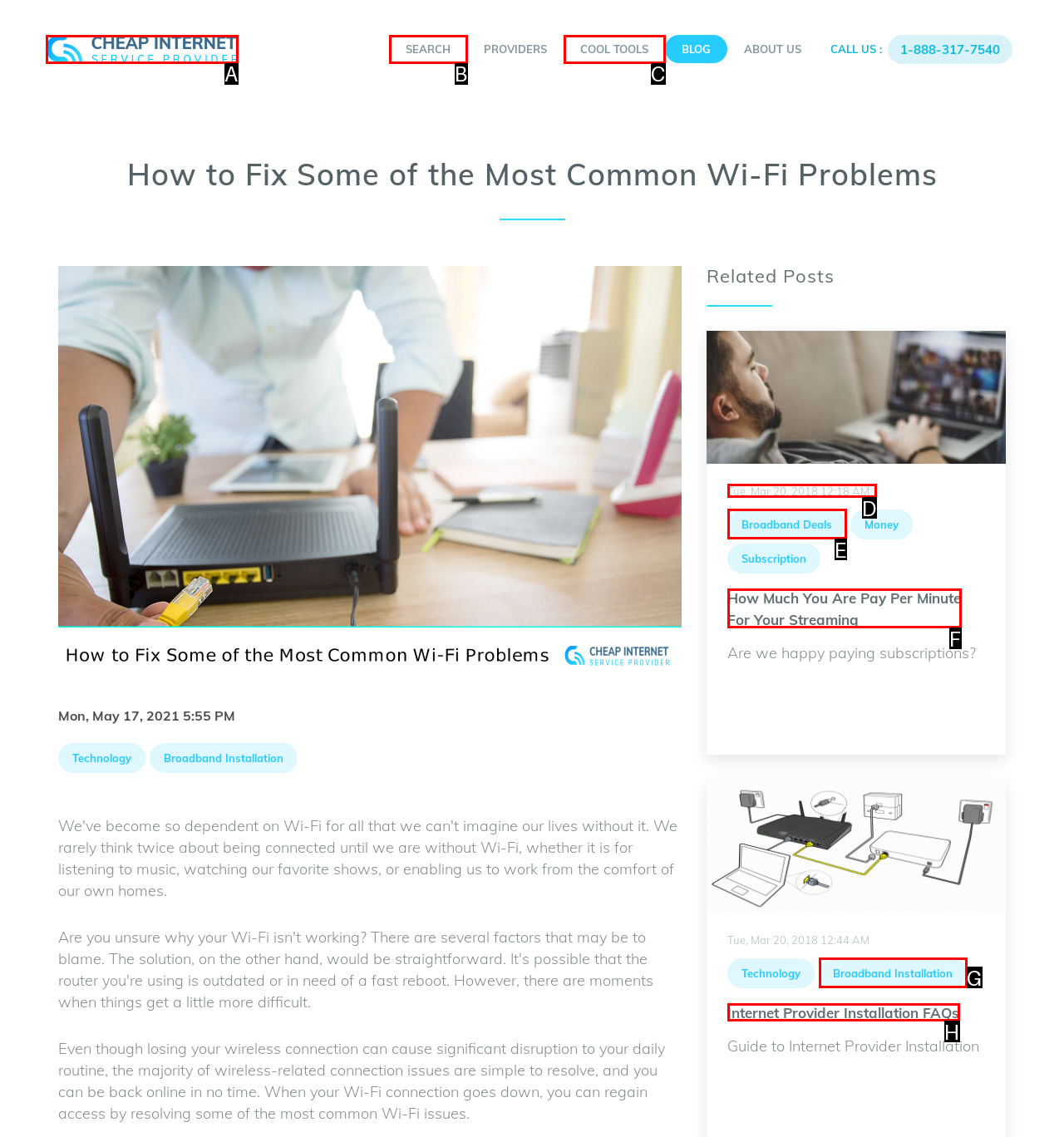Identify the UI element that best fits the description: Internet Provider Installation FAQs
Respond with the letter representing the correct option.

H